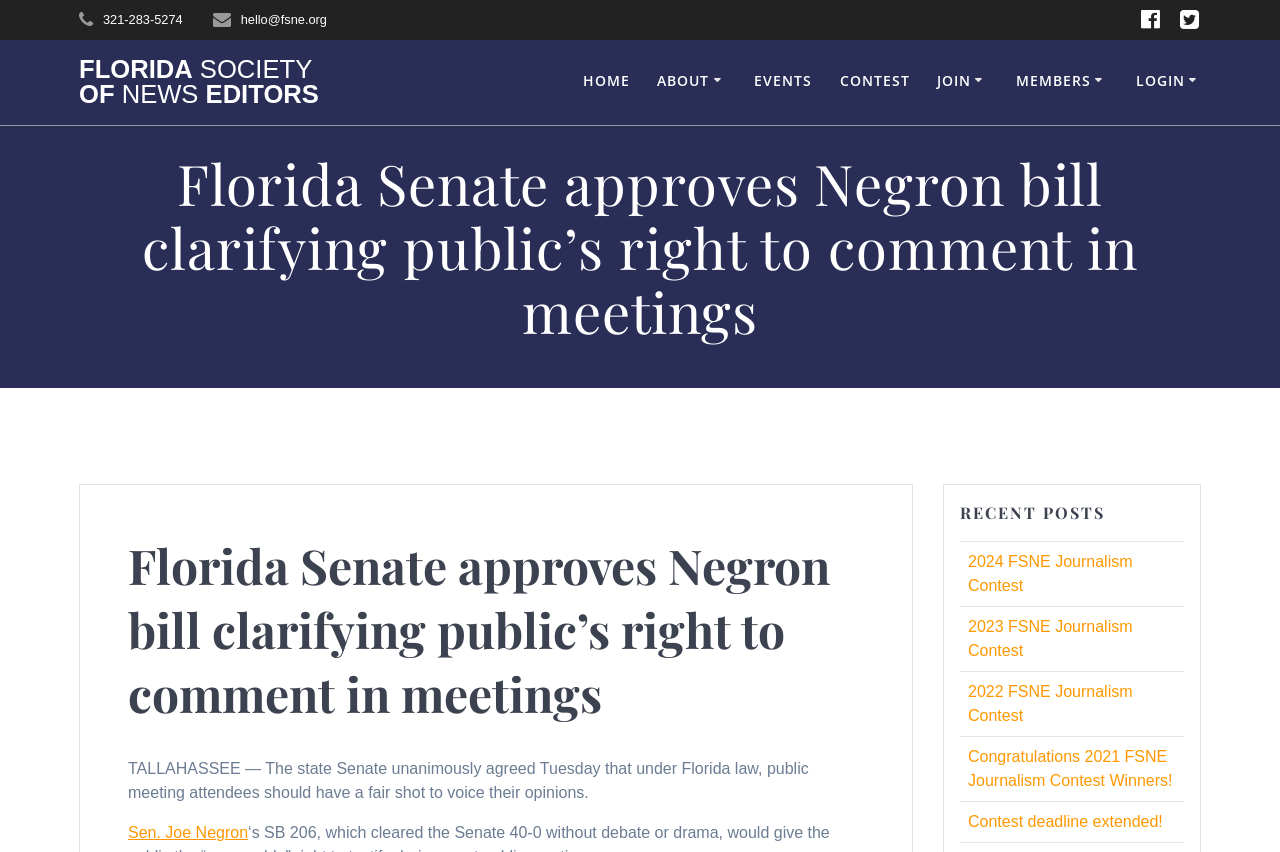Identify the bounding box coordinates of the area that should be clicked in order to complete the given instruction: "Click on Home". The bounding box coordinates should be four float numbers between 0 and 1, i.e., [left, top, right, bottom].

None